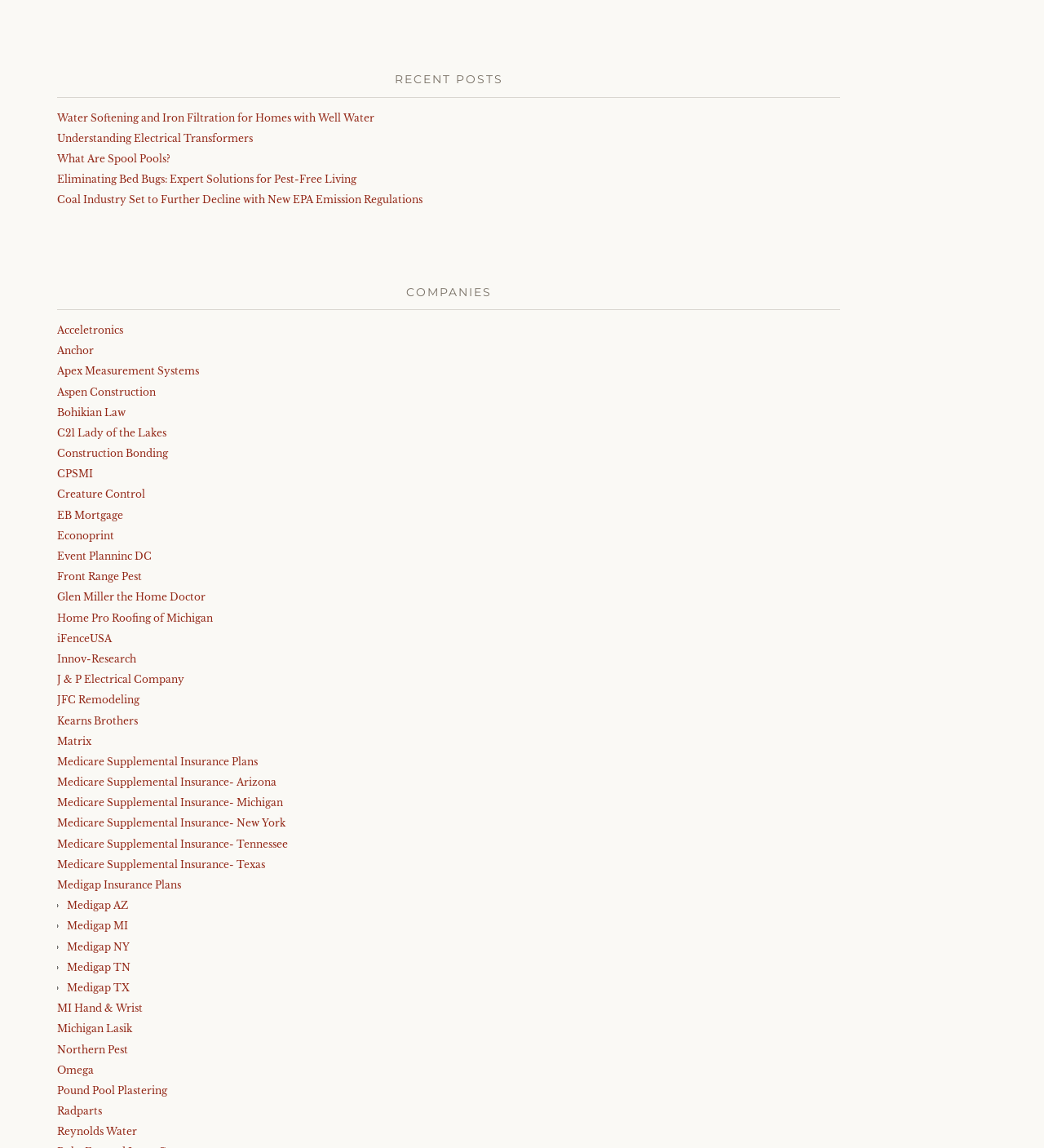Please locate the bounding box coordinates of the element that should be clicked to achieve the given instruction: "Visit National Trail Newspapers".

None